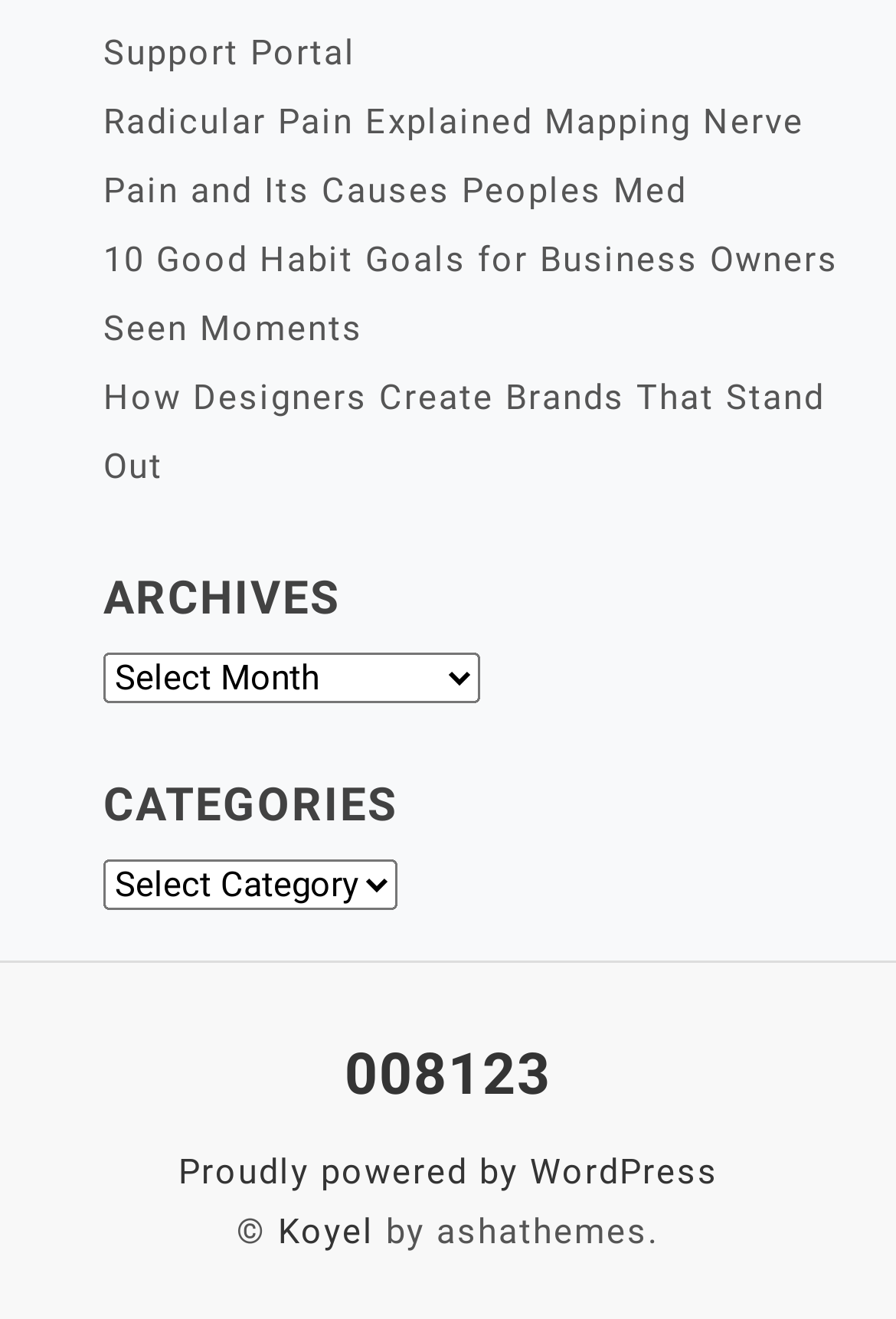Using floating point numbers between 0 and 1, provide the bounding box coordinates in the format (top-left x, top-left y, bottom-right x, bottom-right y). Locate the UI element described here: parent_node: 0

None